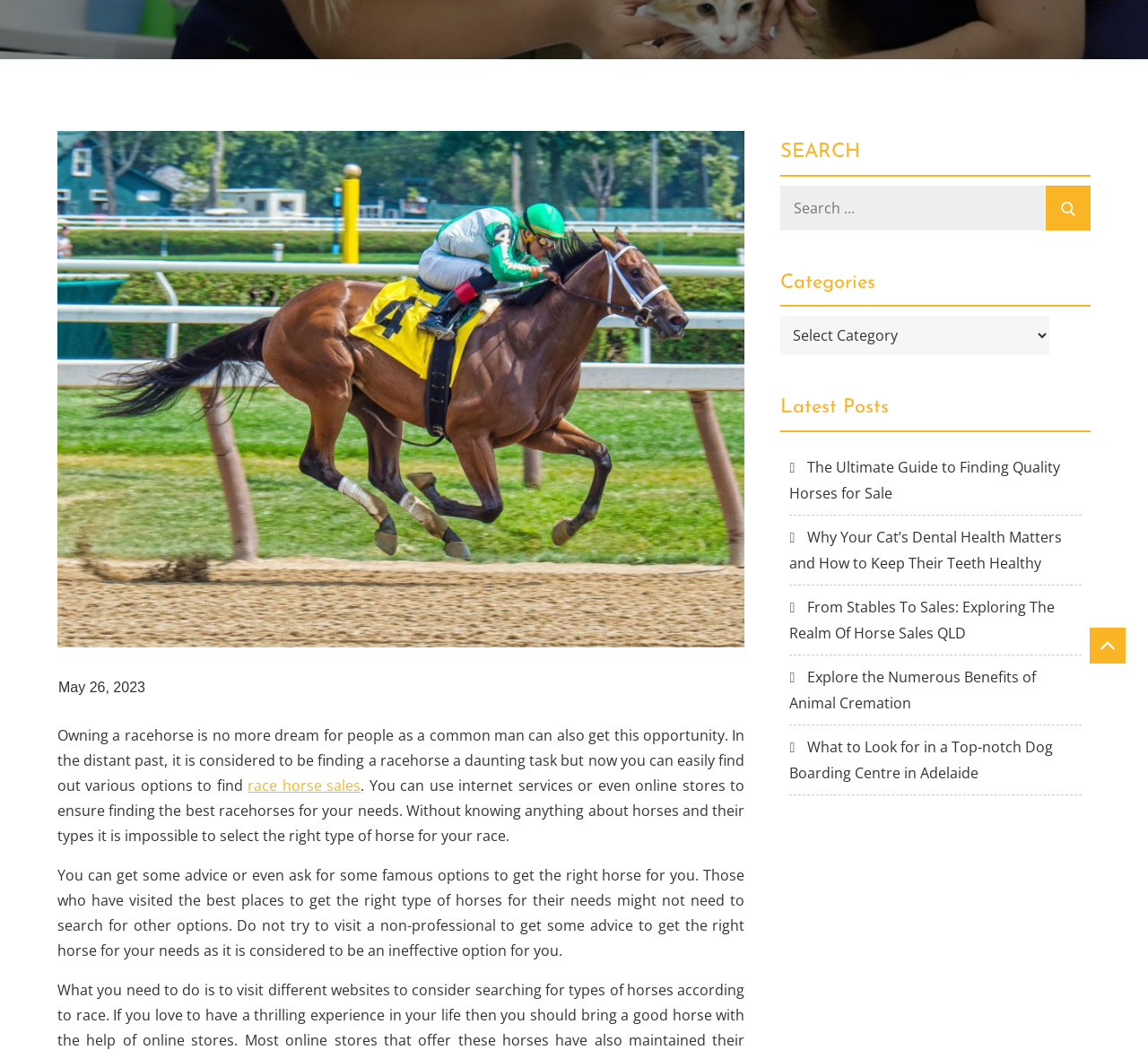Locate the UI element that matches the description race horse sales in the webpage screenshot. Return the bounding box coordinates in the format (top-left x, top-left y, bottom-right x, bottom-right y), with values ranging from 0 to 1.

[0.216, 0.738, 0.314, 0.757]